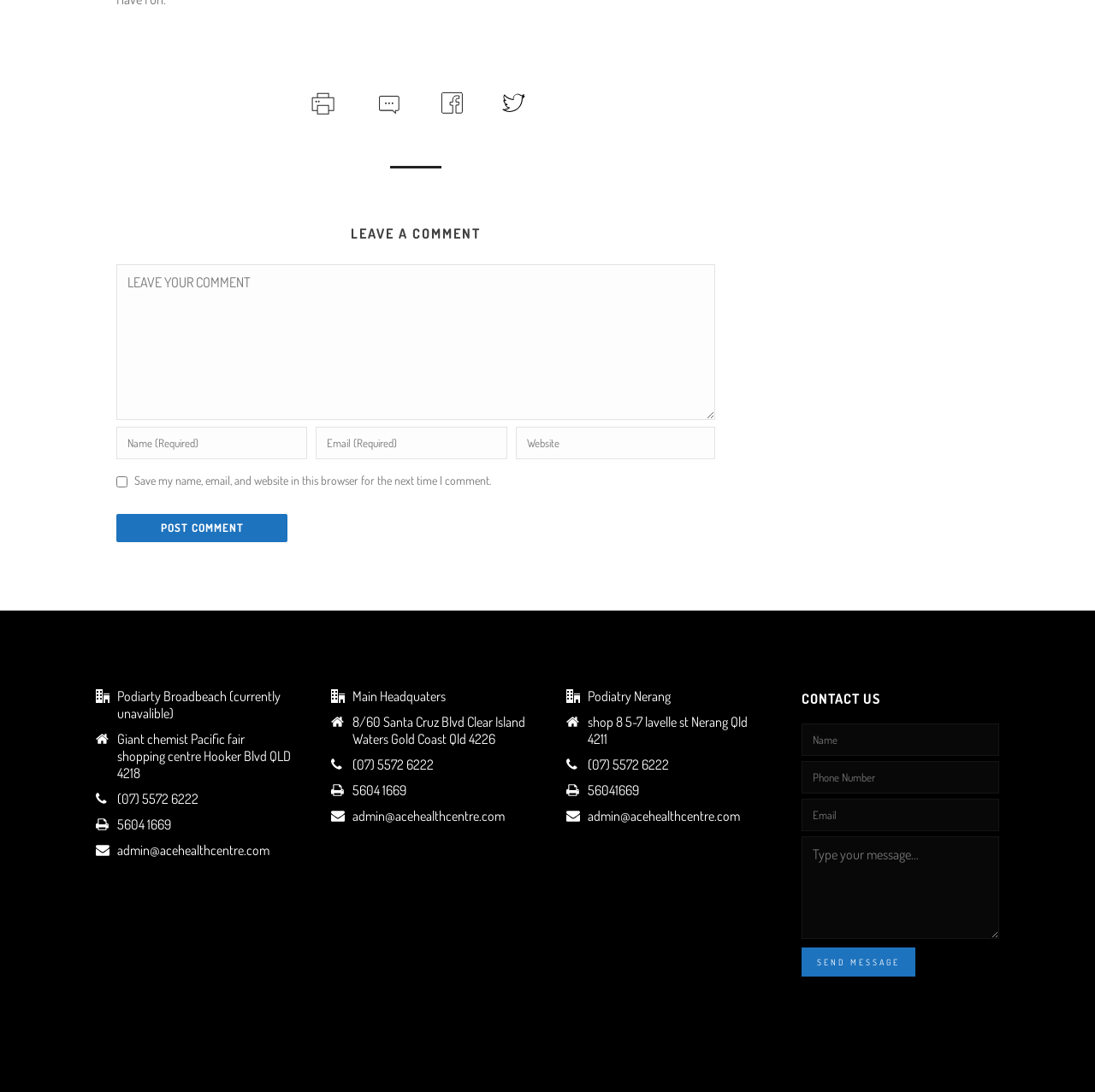What is the purpose of the 'LEAVE A COMMENT' section?
Refer to the image and answer the question using a single word or phrase.

To leave a comment